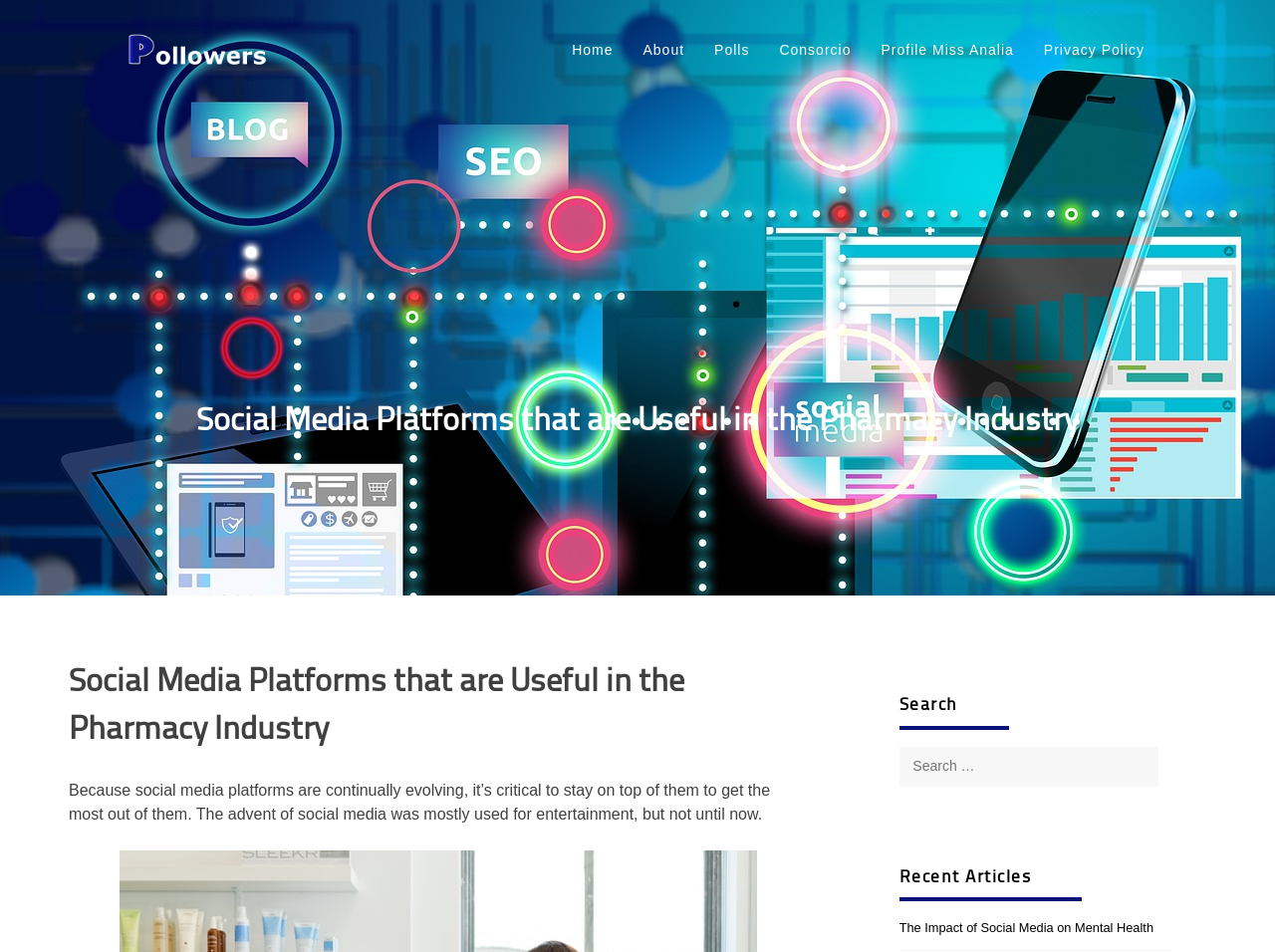Determine the bounding box coordinates of the clickable element to achieve the following action: 'search for something'. Provide the coordinates as four float values between 0 and 1, formatted as [left, top, right, bottom].

[0.705, 0.784, 0.919, 0.837]